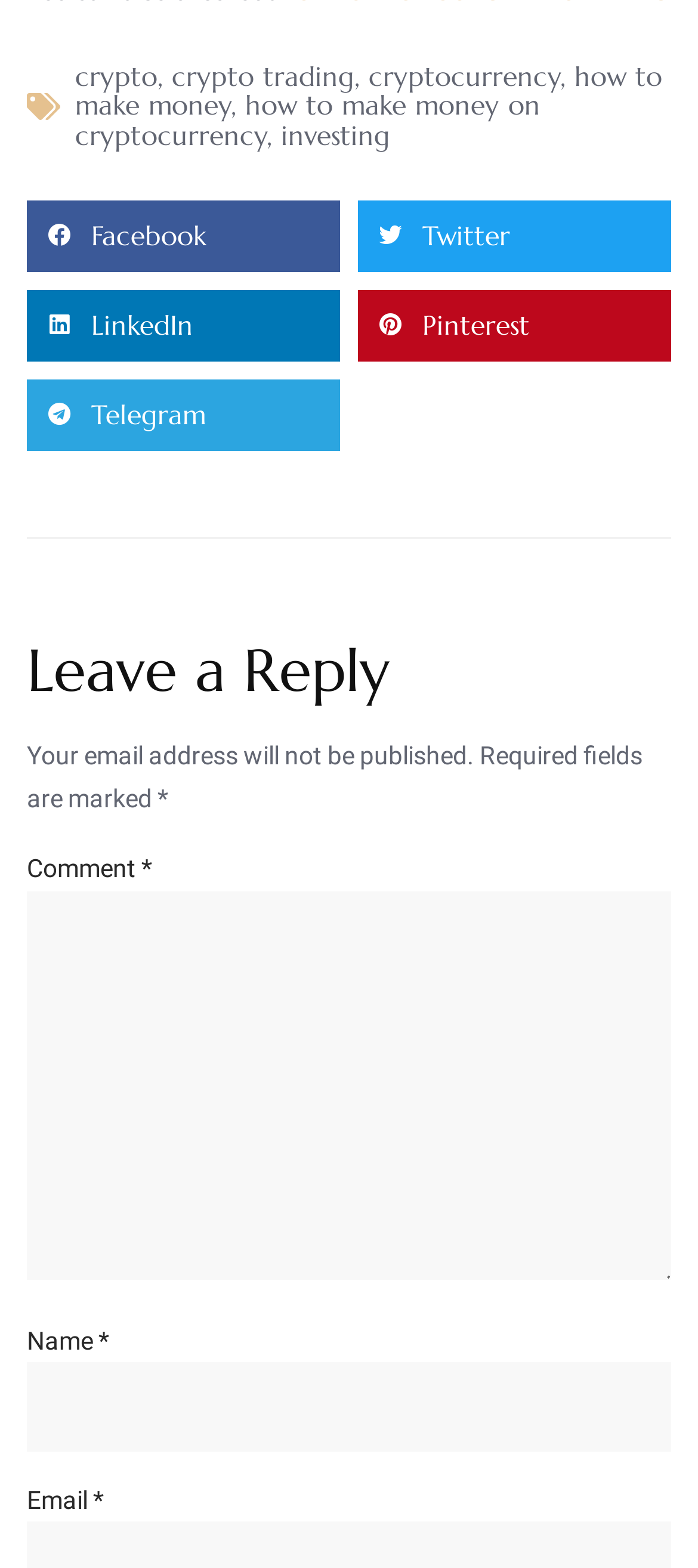Please identify the coordinates of the bounding box that should be clicked to fulfill this instruction: "Share on Facebook".

[0.038, 0.128, 0.487, 0.174]